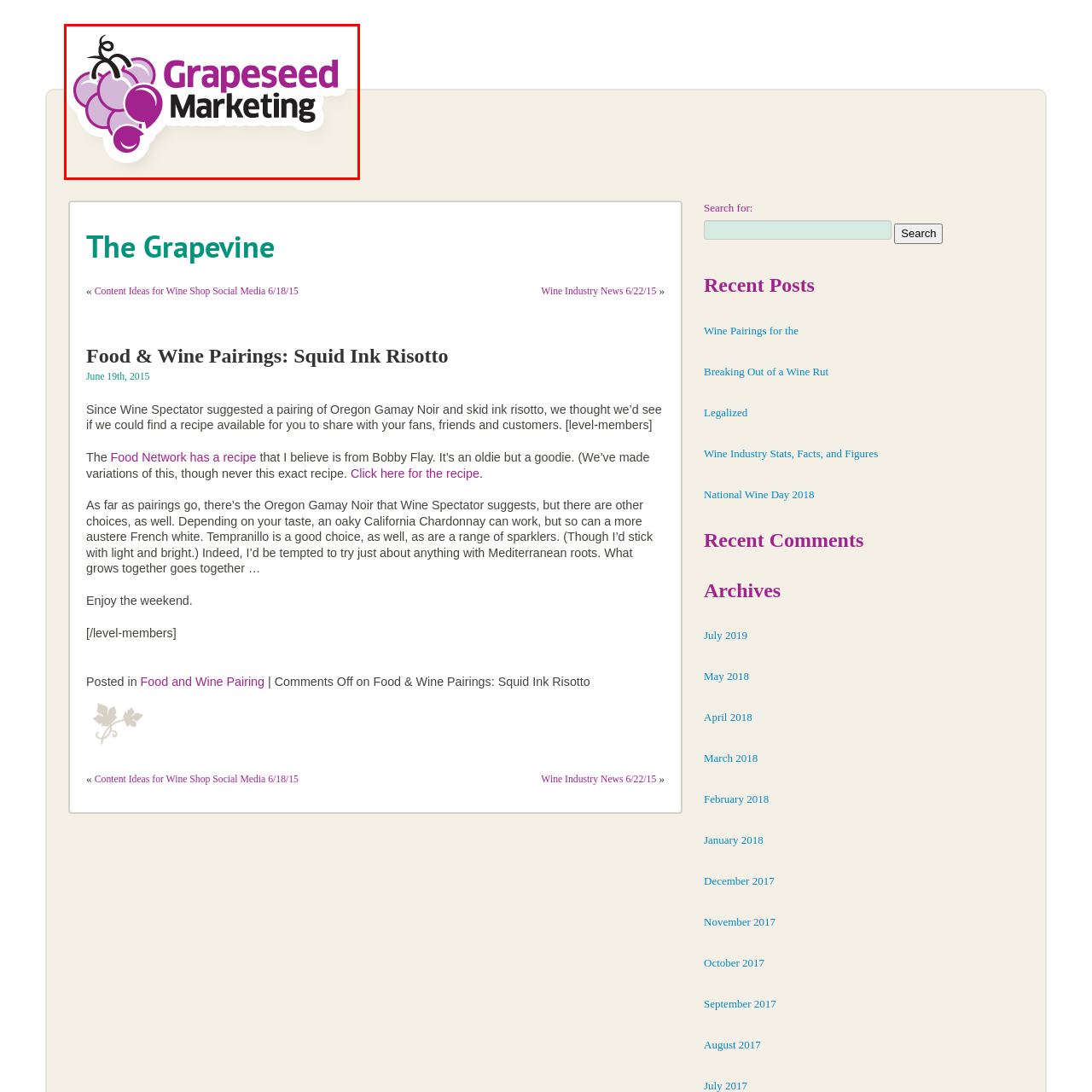Analyze the content inside the red-marked area, What is the color of 'Marketing' in the logo? Answer using only one word or a concise phrase.

Bold black